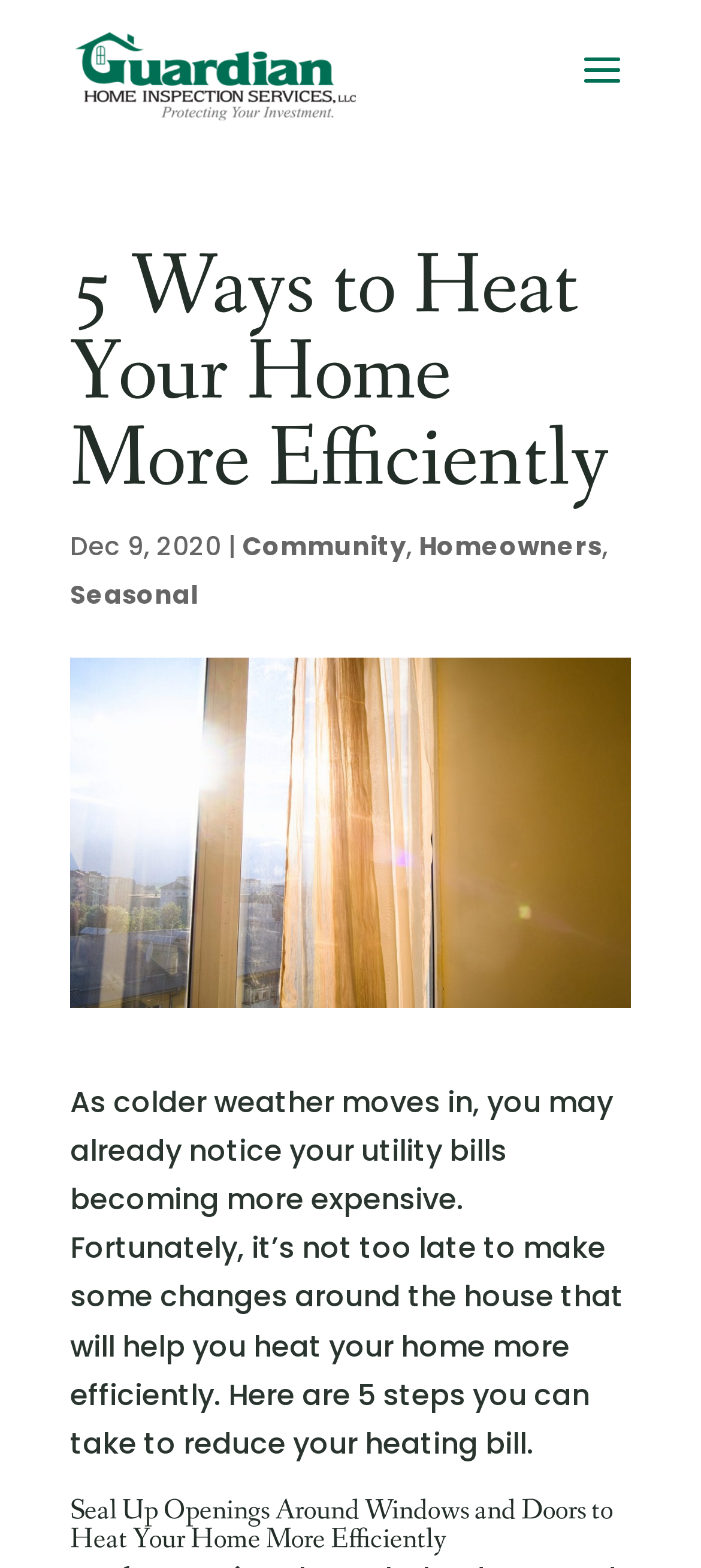How many links are in the top navigation menu?
Using the image, provide a detailed and thorough answer to the question.

I counted the number of link elements in the top navigation menu and found three links: 'Community', 'Homeowners', and 'Seasonal'.